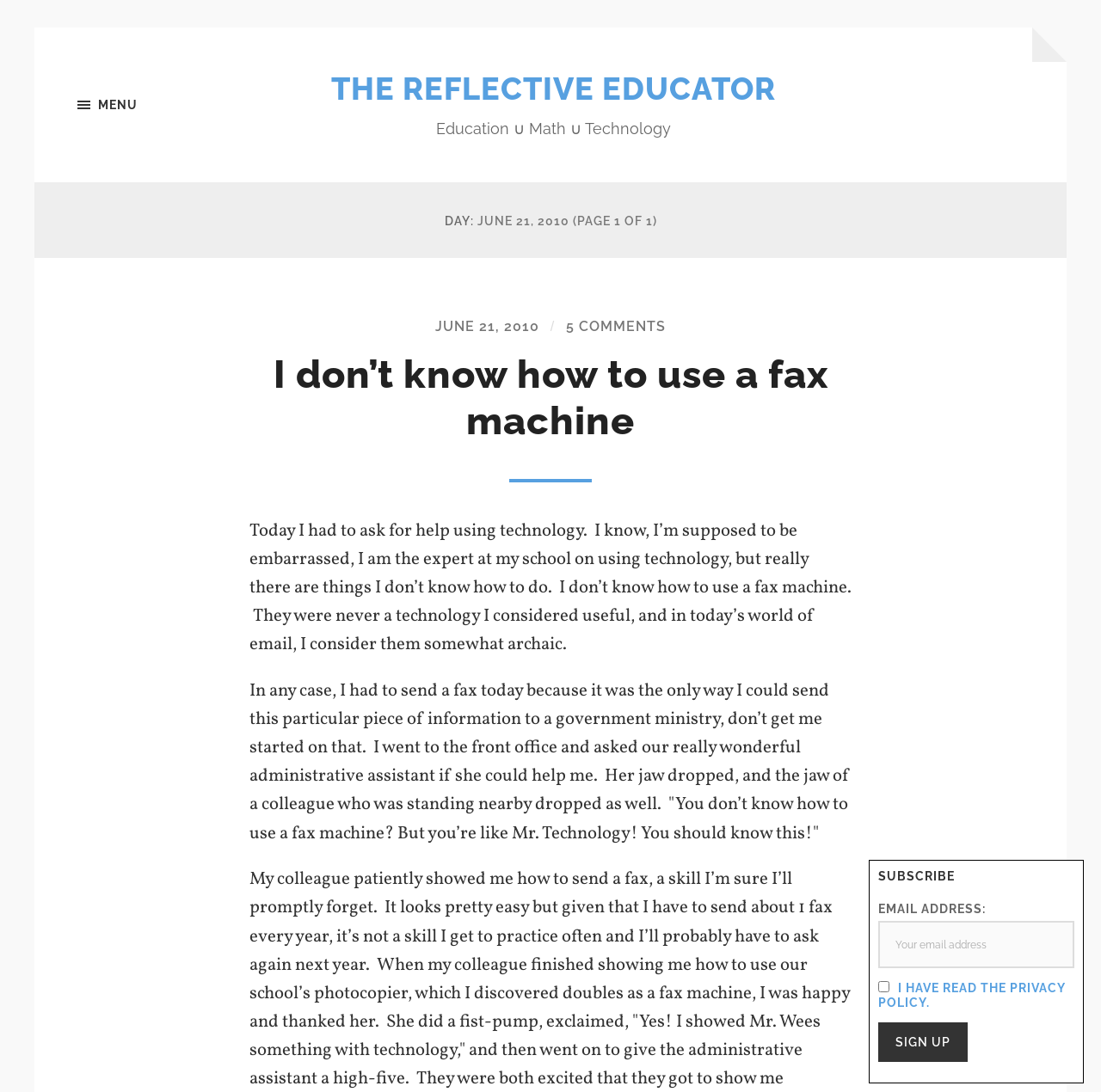What is the date of the blog post?
Provide a detailed and well-explained answer to the question.

The date of the blog post can be found in the heading 'DAY: JUNE 21, 2010 (PAGE 1 OF 1)' which is located at the top of the webpage.